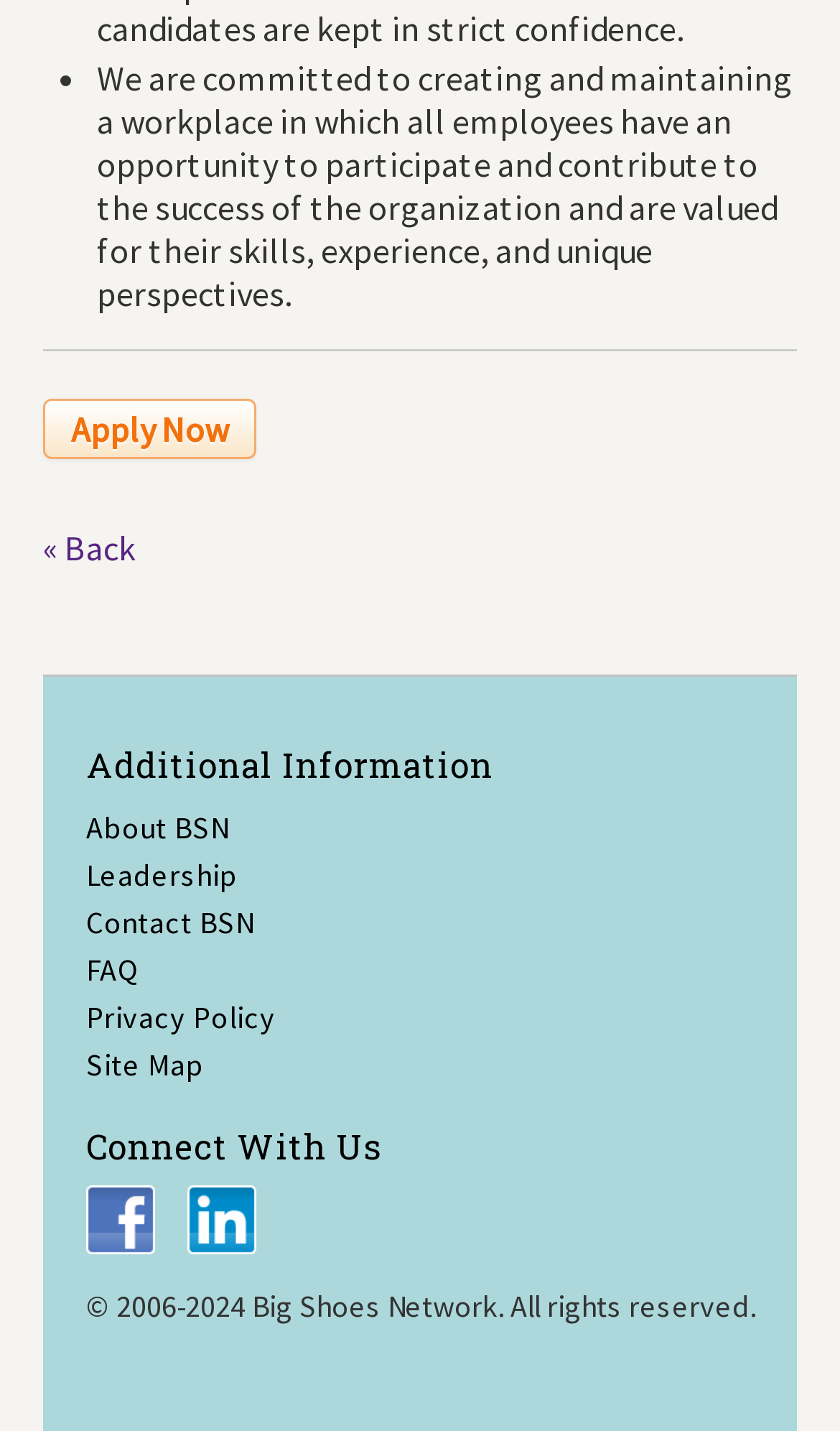What is the copyright year range of Big Shoes Network?
Using the image, respond with a single word or phrase.

2006-2024